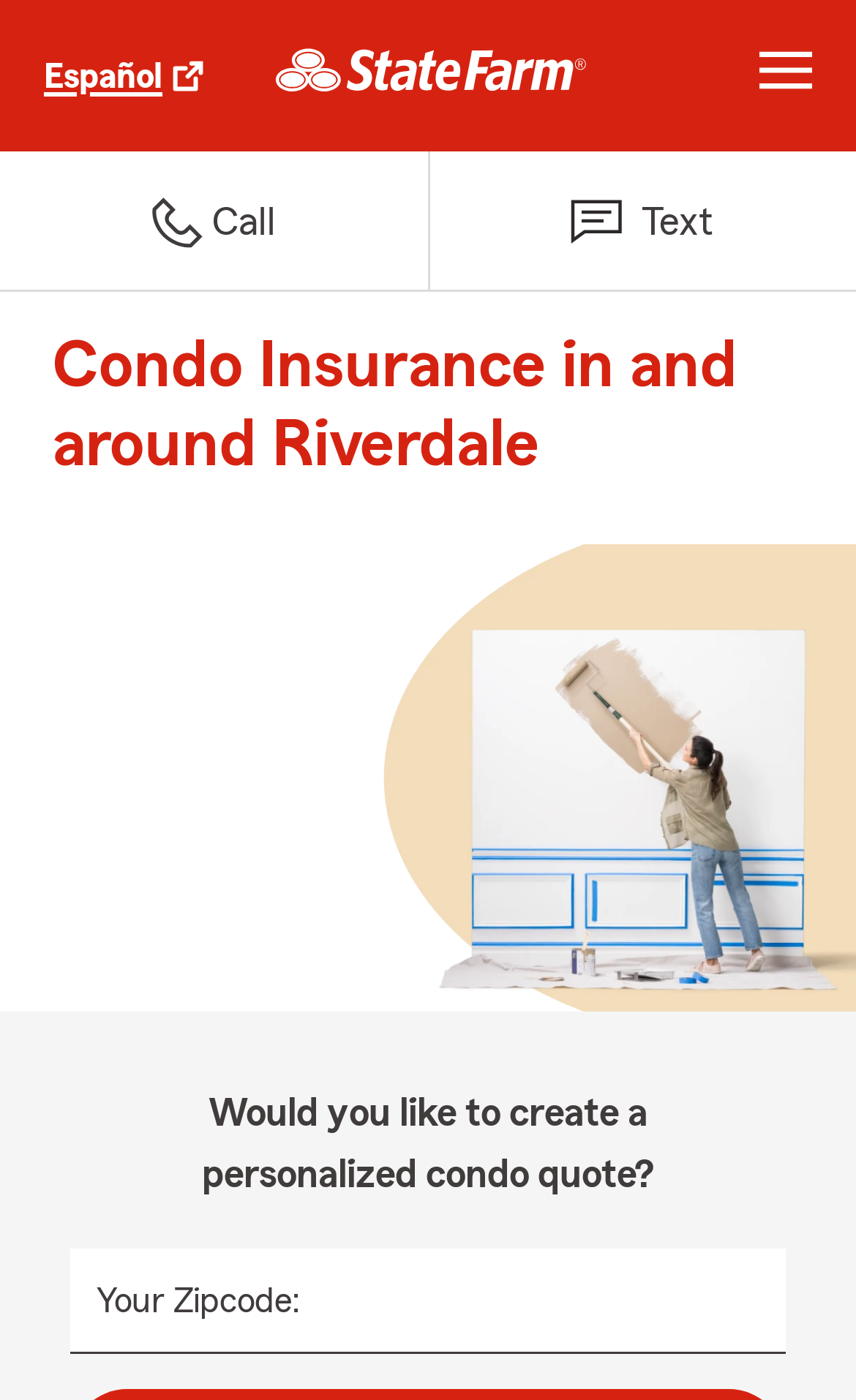Answer in one word or a short phrase: 
What is required to create a personalized condo quote?

Zipcode